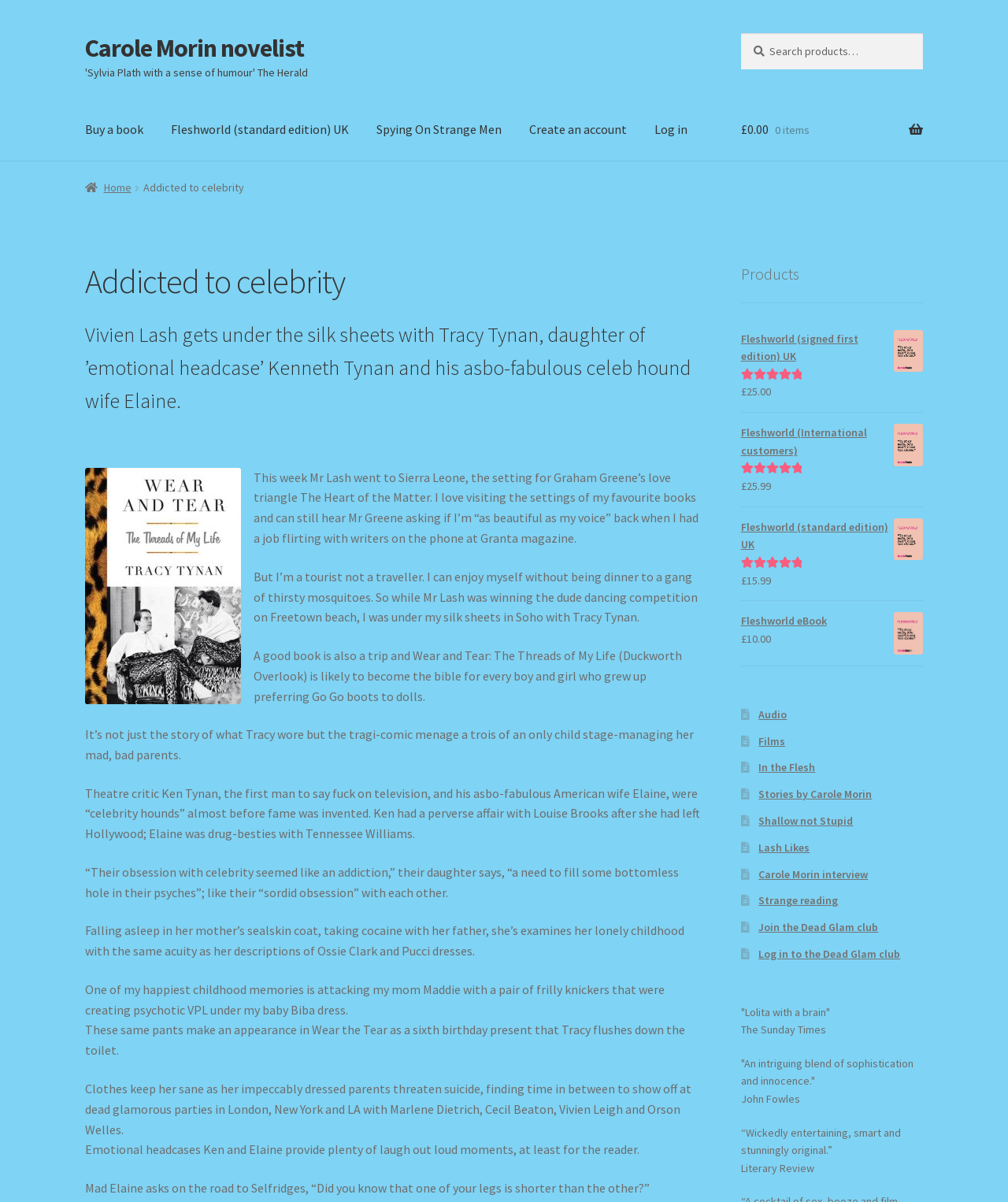Please determine the bounding box coordinates of the area that needs to be clicked to complete this task: 'Log in to the account'. The coordinates must be four float numbers between 0 and 1, formatted as [left, top, right, bottom].

[0.637, 0.083, 0.695, 0.133]